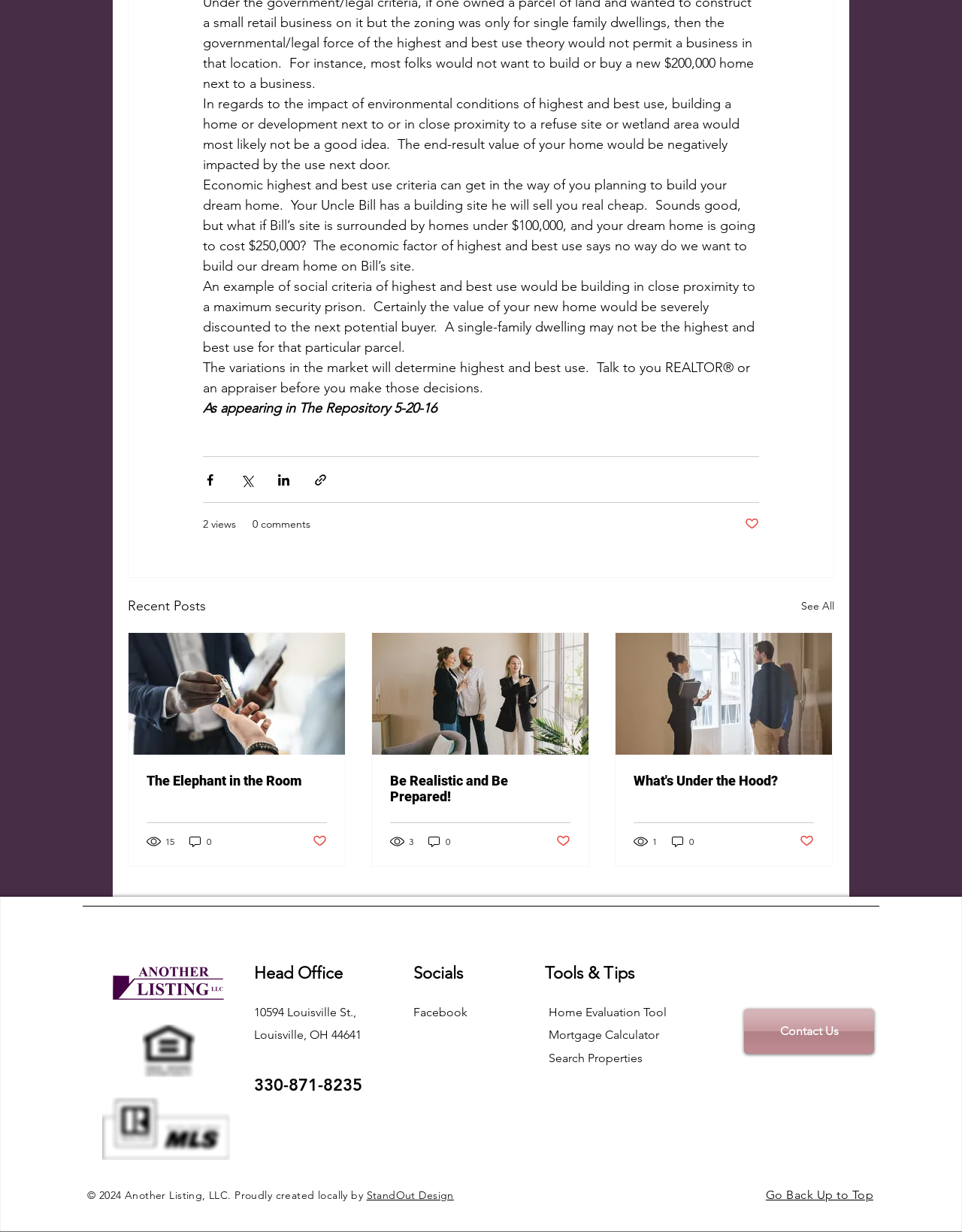Show the bounding box coordinates for the HTML element described as: "Home Evaluation Tool".

[0.57, 0.816, 0.693, 0.827]